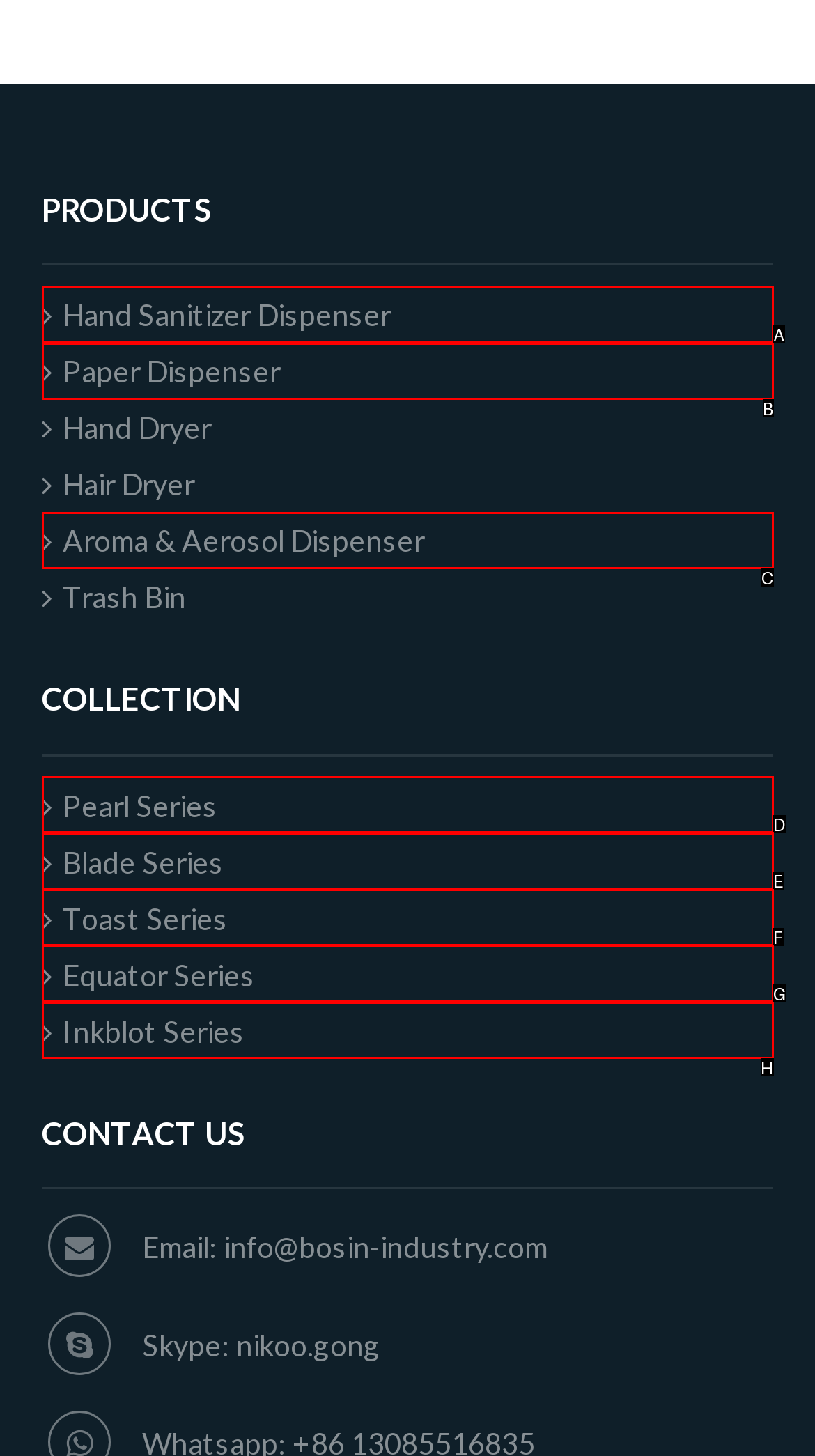Determine the HTML element that aligns with the description: Hand Sanitizer Dispenser
Answer by stating the letter of the appropriate option from the available choices.

A